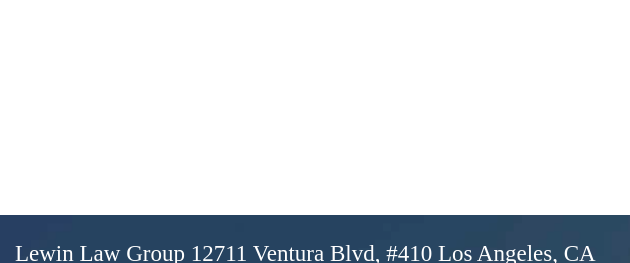What is the address of the law firm?
Please answer the question with a single word or phrase, referencing the image.

12711 Ventura Blvd, #410 Los Angeles, CA